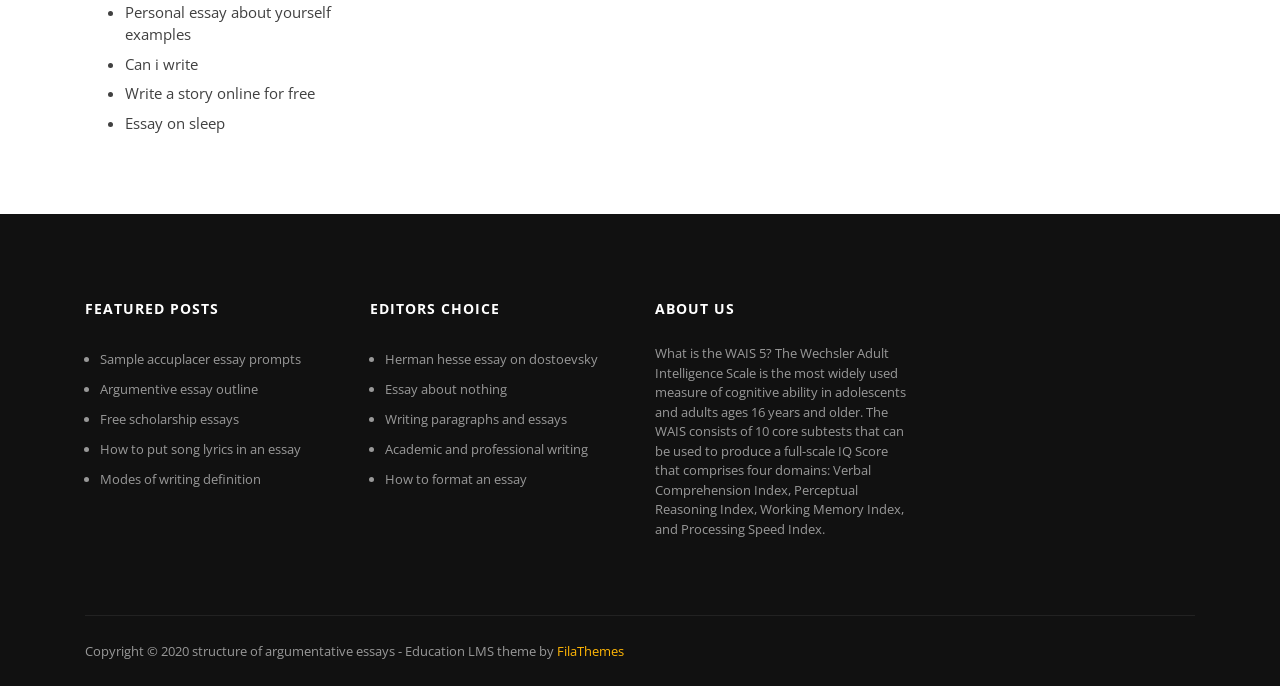From the details in the image, provide a thorough response to the question: What is the category of posts above 'FEATURED POSTS'?

By analyzing the links above the 'FEATURED POSTS' heading, I can see that they are all related to personal essays, such as 'Personal essay about yourself examples', 'Can i write', and 'Write a story online for free'. Therefore, the category of posts above 'FEATURED POSTS' is personal essays.